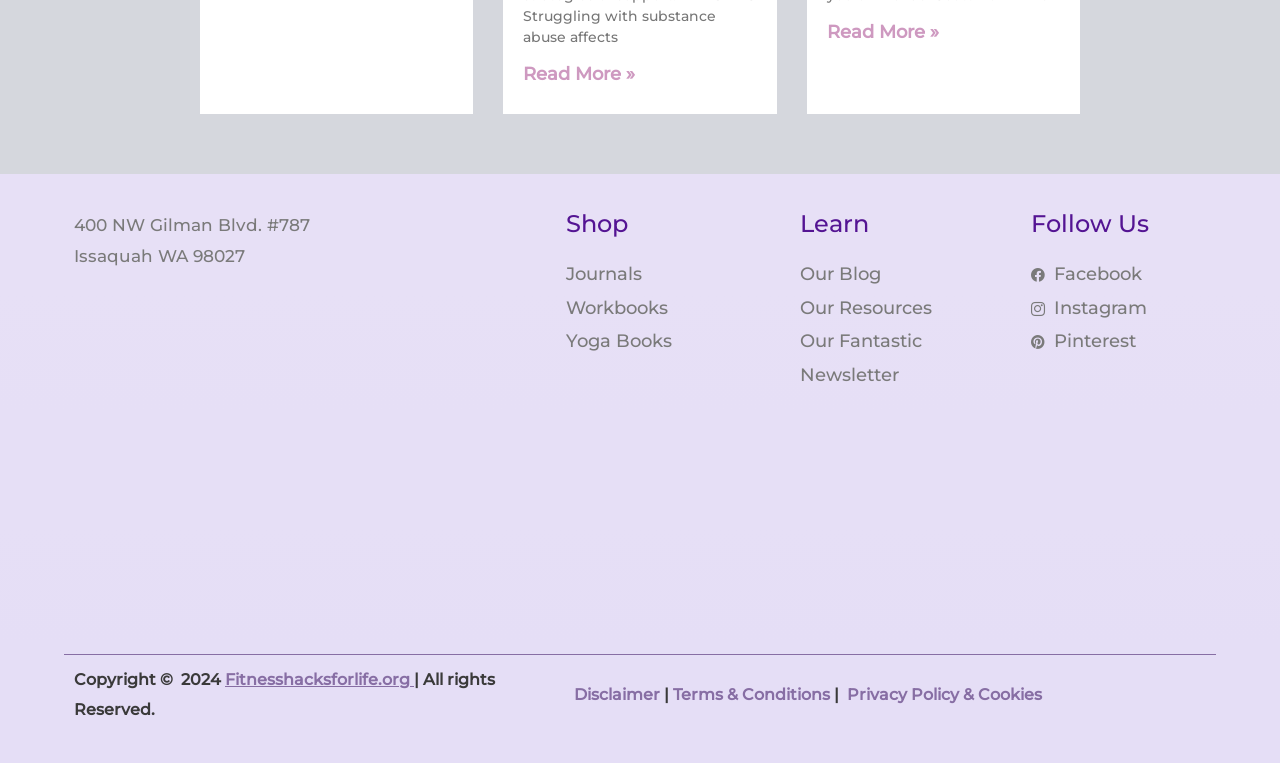Provide the bounding box coordinates for the specified HTML element described in this description: "Our Fantastic Newsletter". The coordinates should be four float numbers ranging from 0 to 1, in the format [left, top, right, bottom].

[0.625, 0.394, 0.79, 0.482]